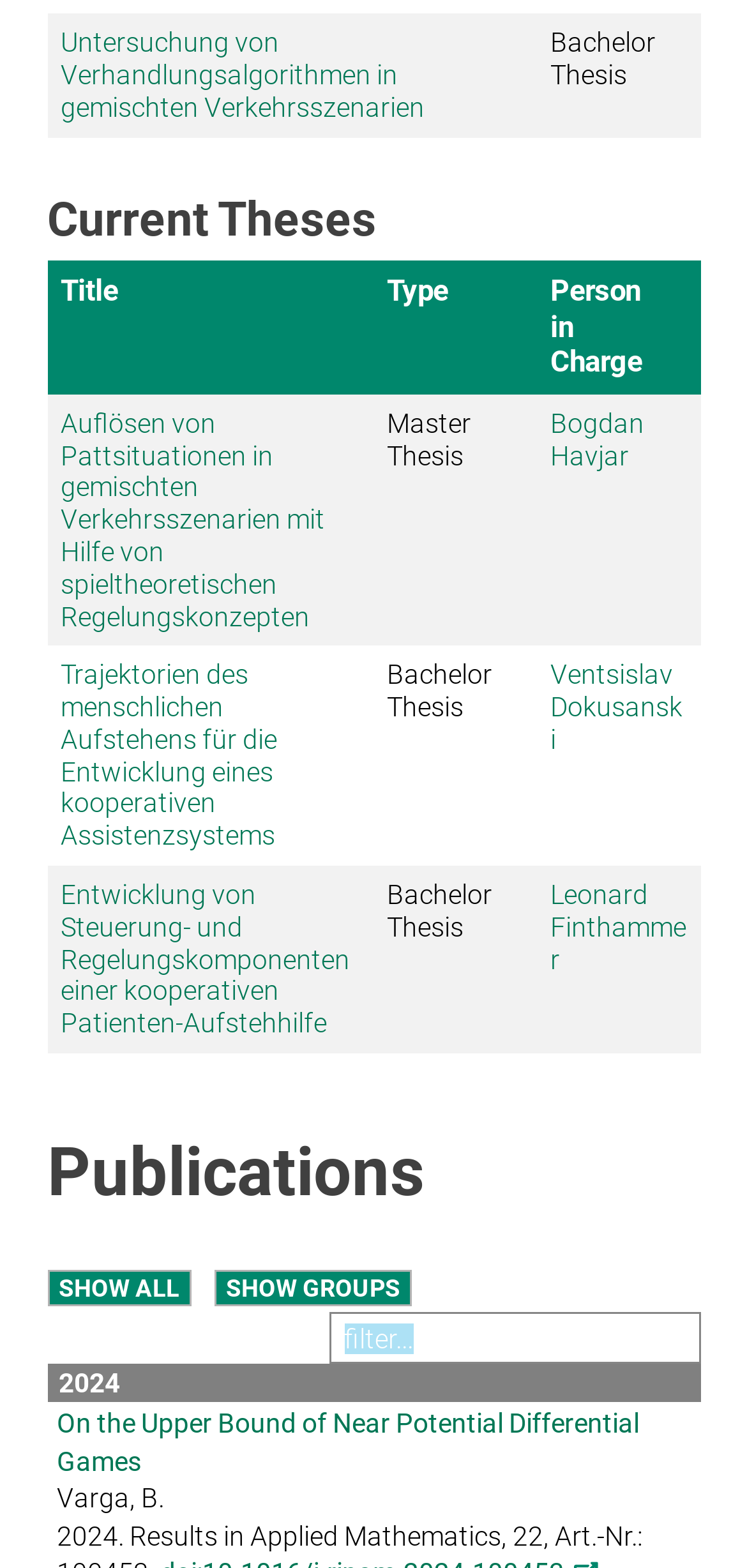Provide a short, one-word or phrase answer to the question below:
What is the title of the first thesis?

Untersuchung von Verhandlungsalgorithmen in gemischten Verkehrsszenarien